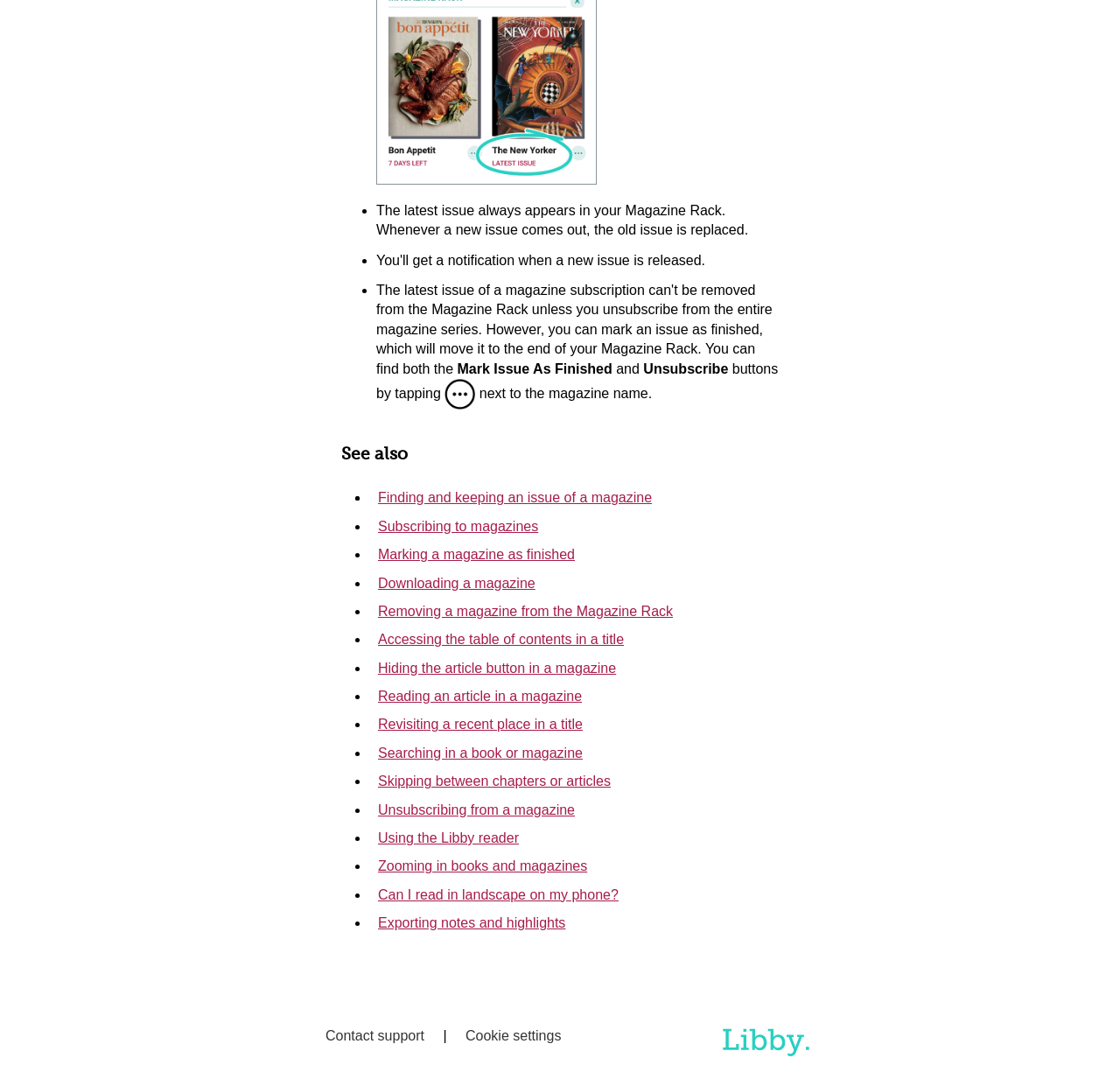Please answer the following question as detailed as possible based on the image: 
What is the purpose of the 'Title status: ready to open' image?

The image 'Title status: ready to open' is present next to the magazine name, suggesting that it indicates the status of the title, in this case, that it is ready to open.